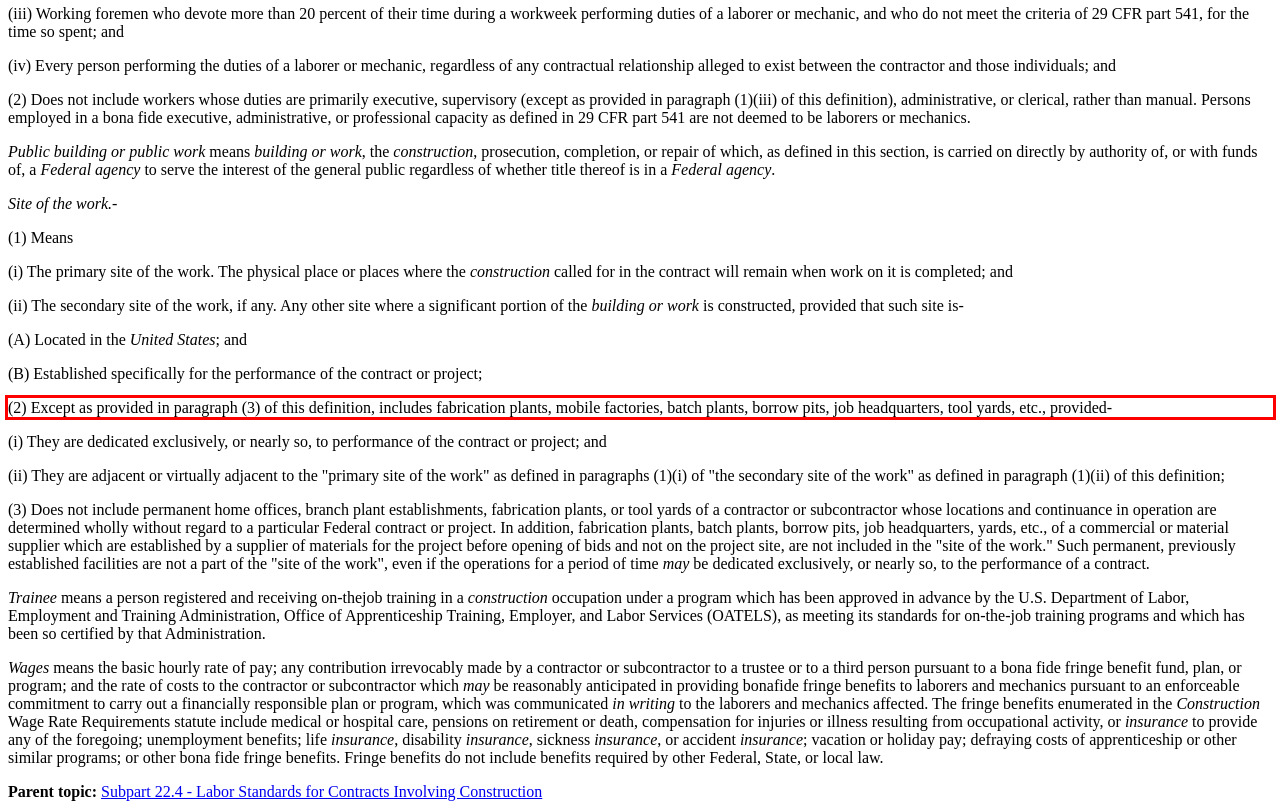Review the webpage screenshot provided, and perform OCR to extract the text from the red bounding box.

(2) Except as provided in paragraph (3) of this definition, includes fabrication plants, mobile factories, batch plants, borrow pits, job headquarters, tool yards, etc., provided-